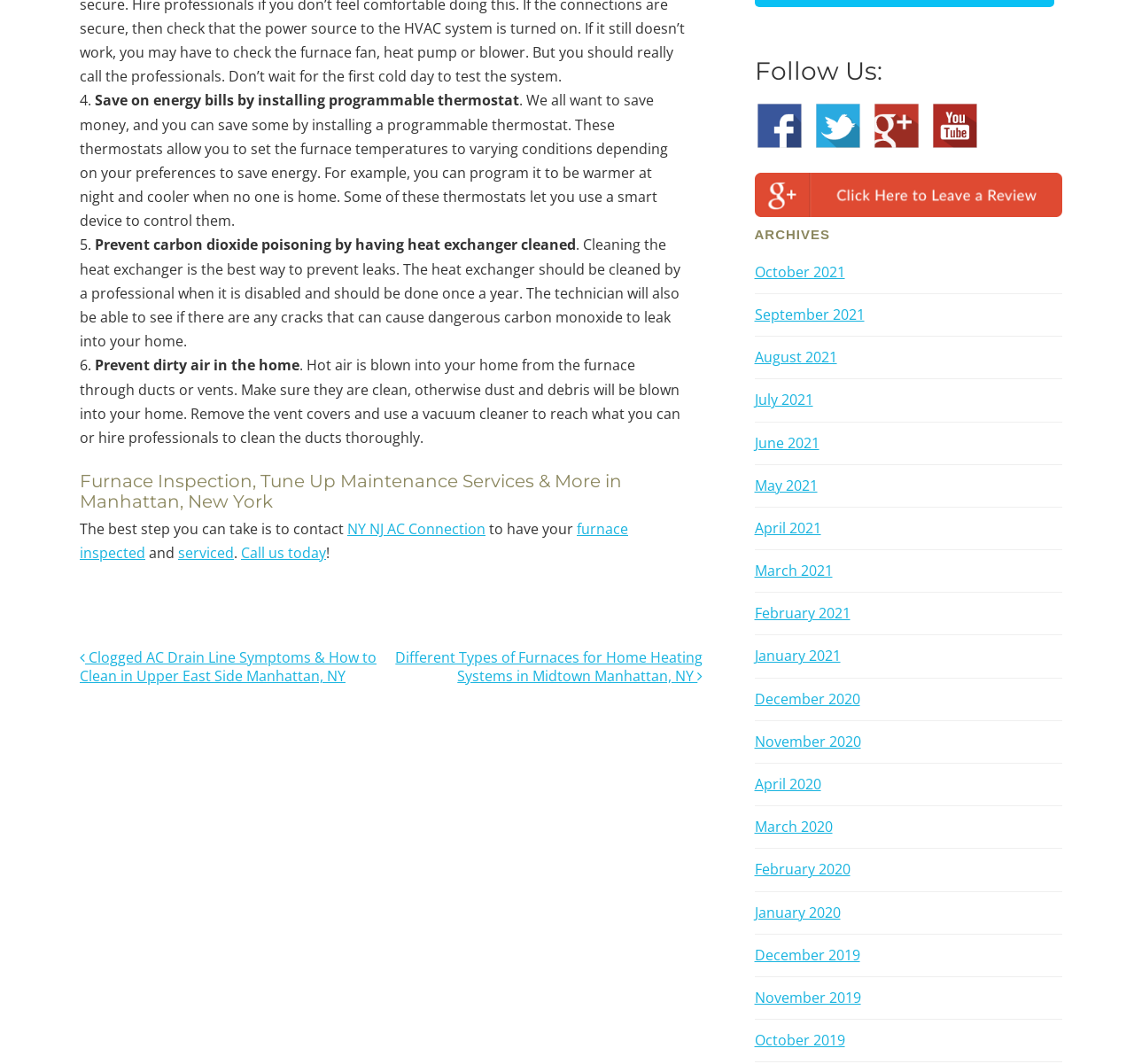Locate the bounding box coordinates of the element I should click to achieve the following instruction: "Follow the link to 'Furnace Inspection, Tune Up Maintenance Services & More in Manhattan, New York'".

[0.07, 0.443, 0.604, 0.482]